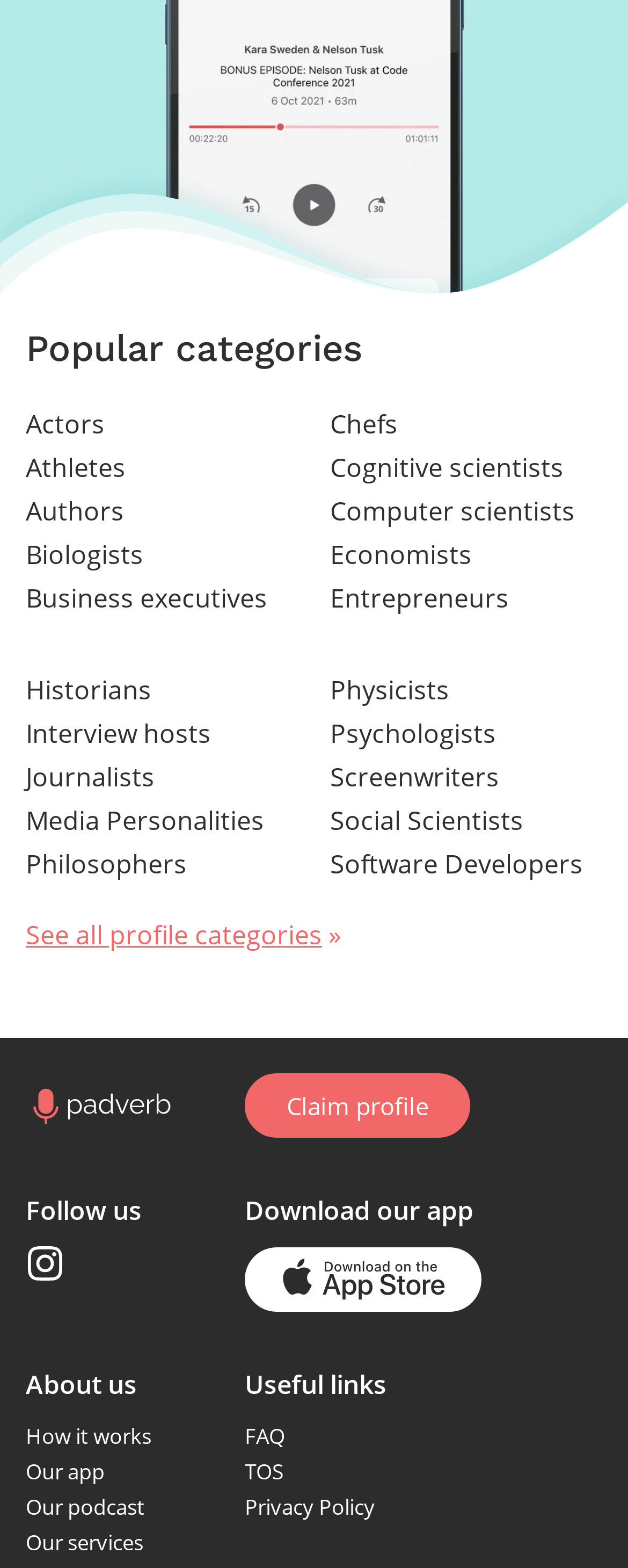Locate the bounding box coordinates of the element I should click to achieve the following instruction: "View actors' profiles".

[0.041, 0.257, 0.474, 0.285]